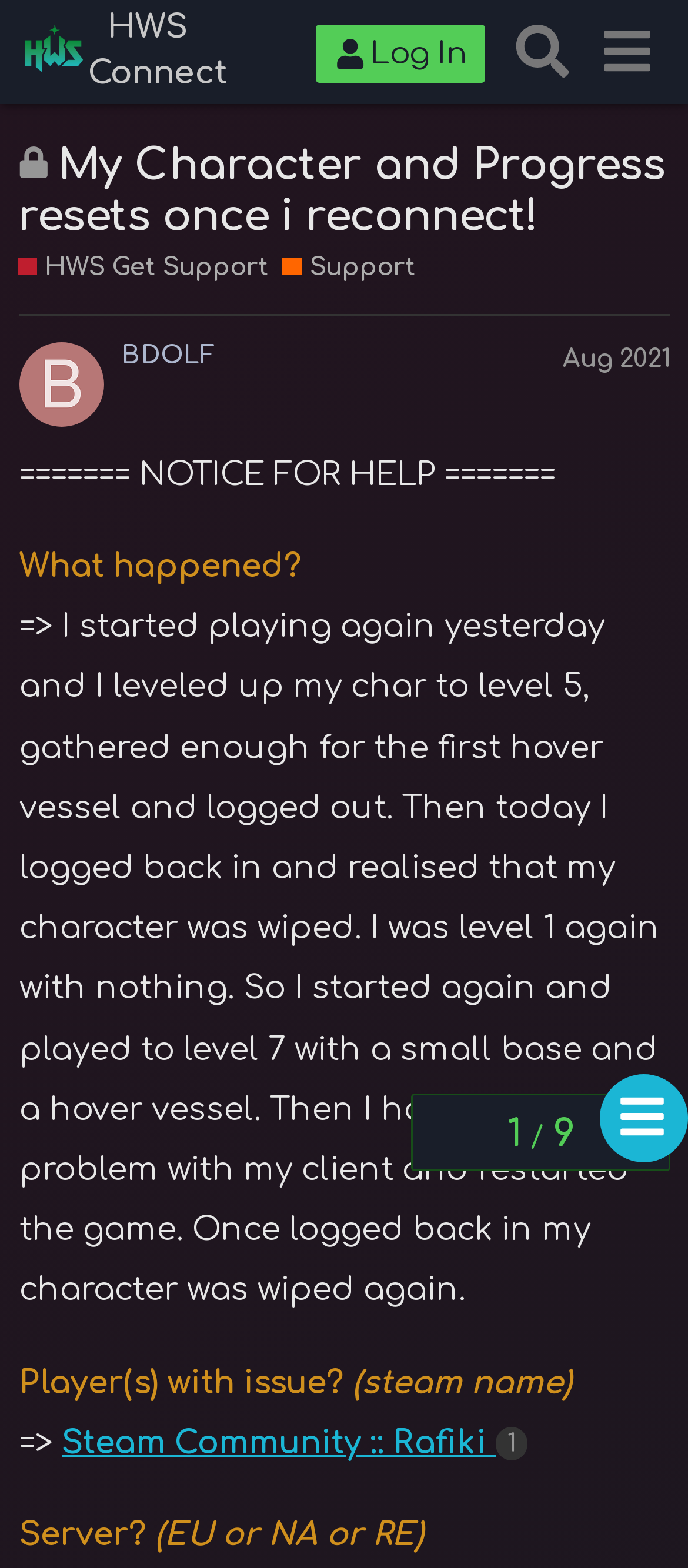Find the bounding box coordinates of the clickable area that will achieve the following instruction: "View the topic My Character and Progress resets once i reconnect!".

[0.026, 0.09, 0.967, 0.154]